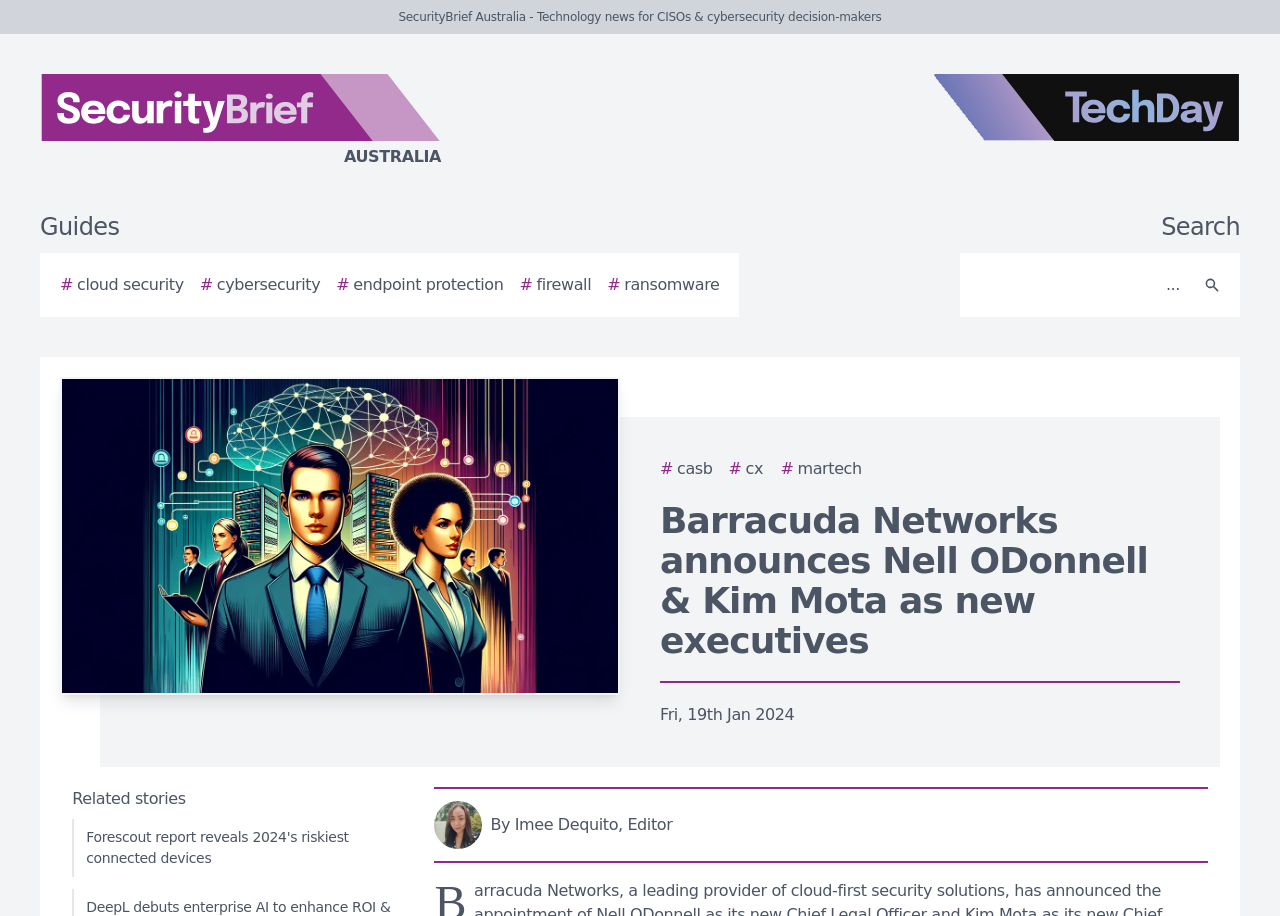What is the name of the website?
Answer briefly with a single word or phrase based on the image.

SecurityBrief Australia